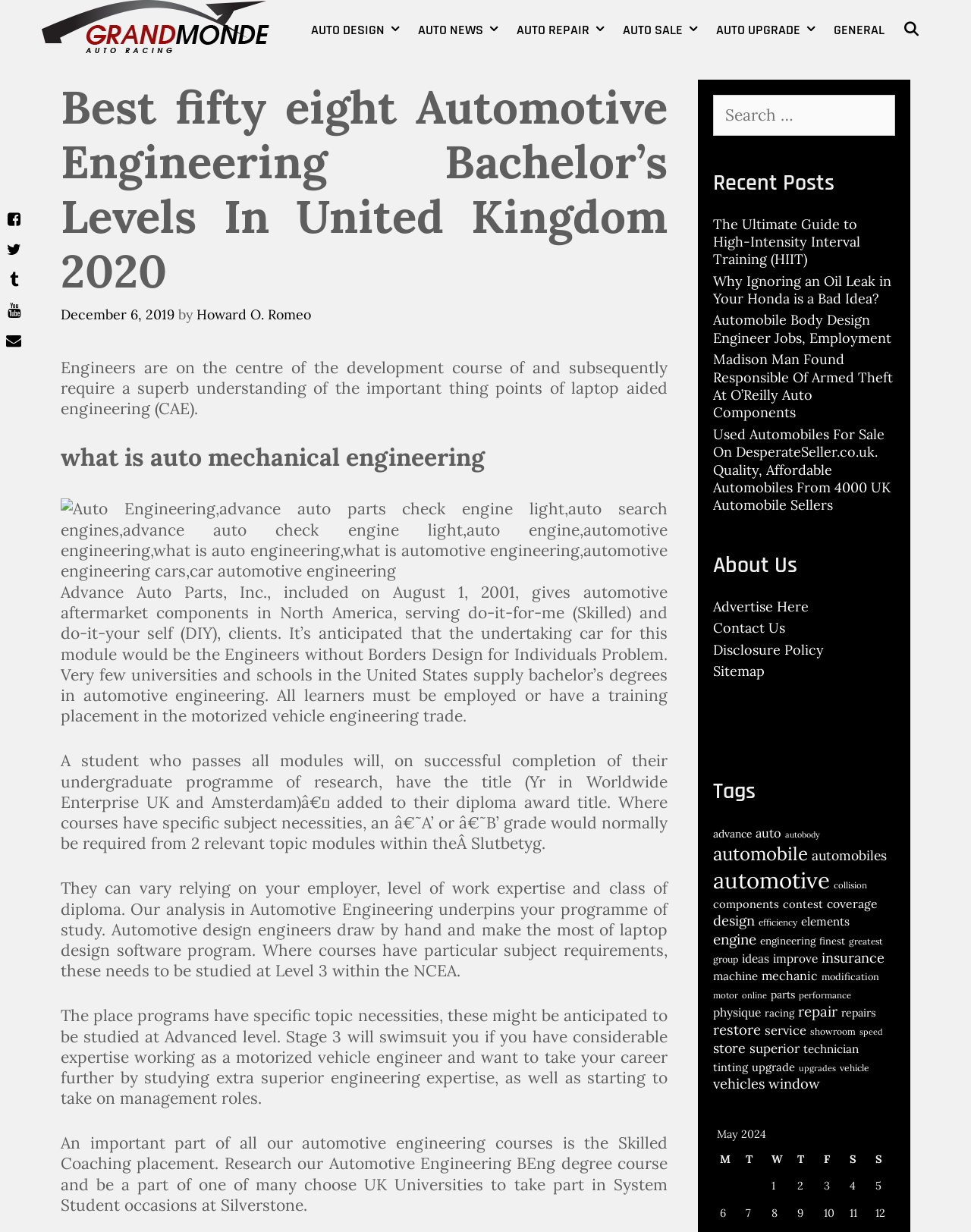Find the bounding box coordinates of the clickable area required to complete the following action: "Click on the 'advance' tag".

[0.734, 0.671, 0.774, 0.682]